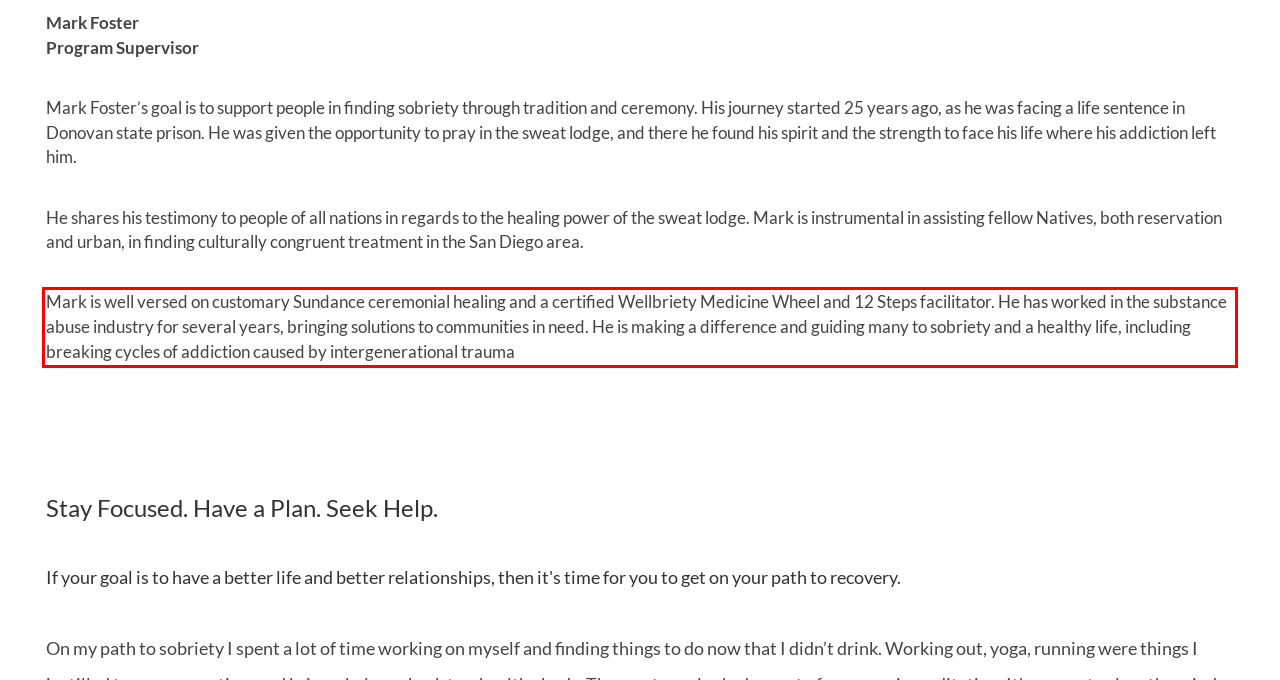Please perform OCR on the text content within the red bounding box that is highlighted in the provided webpage screenshot.

Mark is well versed on customary Sundance ceremonial healing and a certified Wellbriety Medicine Wheel and 12 Steps facilitator. He has worked in the substance abuse industry for several years, bringing solutions to communities in need. He is making a difference and guiding many to sobriety and a healthy life, including breaking cycles of addiction caused by intergenerational trauma